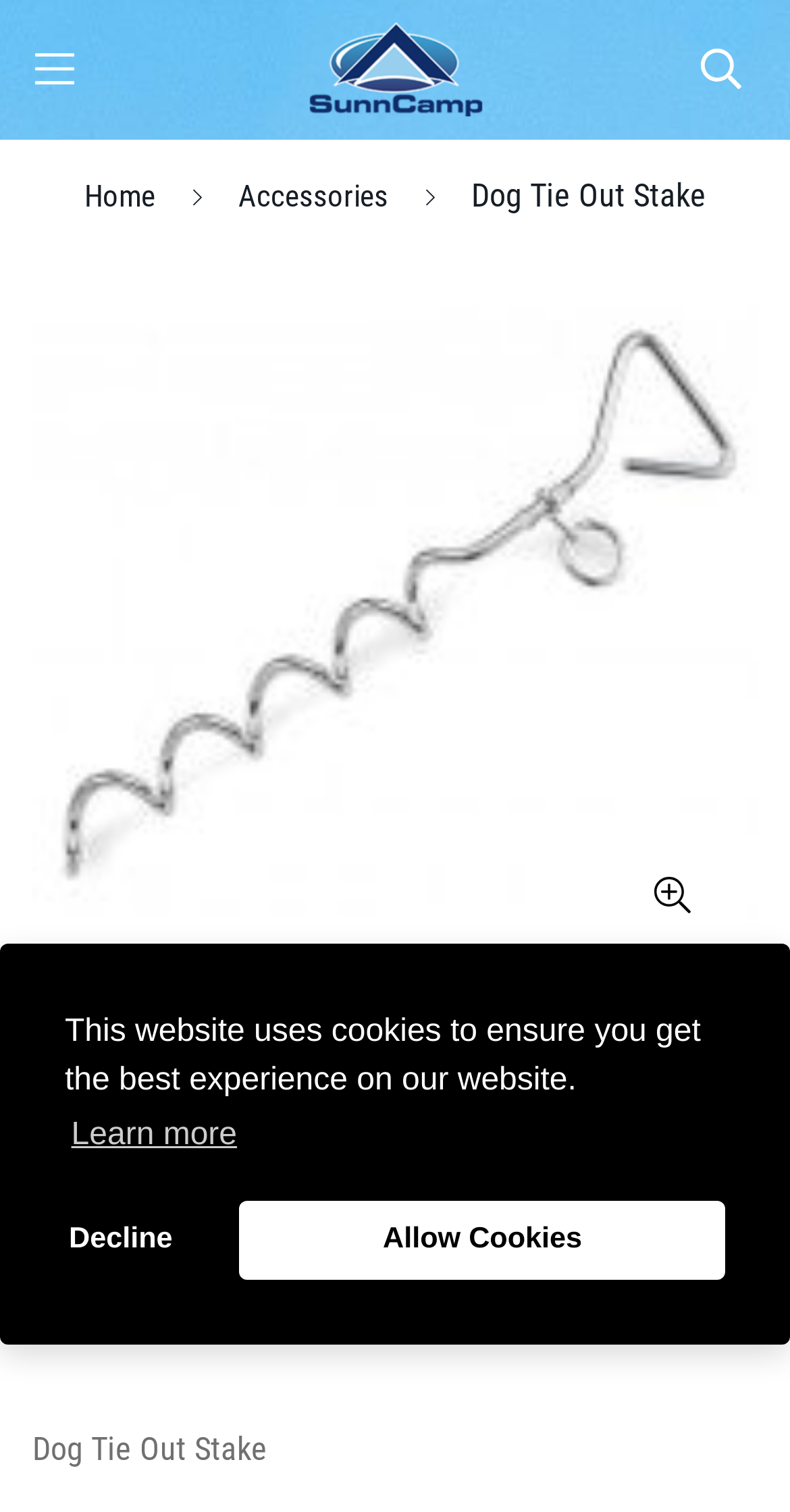What is the name of the product?
Look at the screenshot and give a one-word or phrase answer.

Dog Tie Out Stake